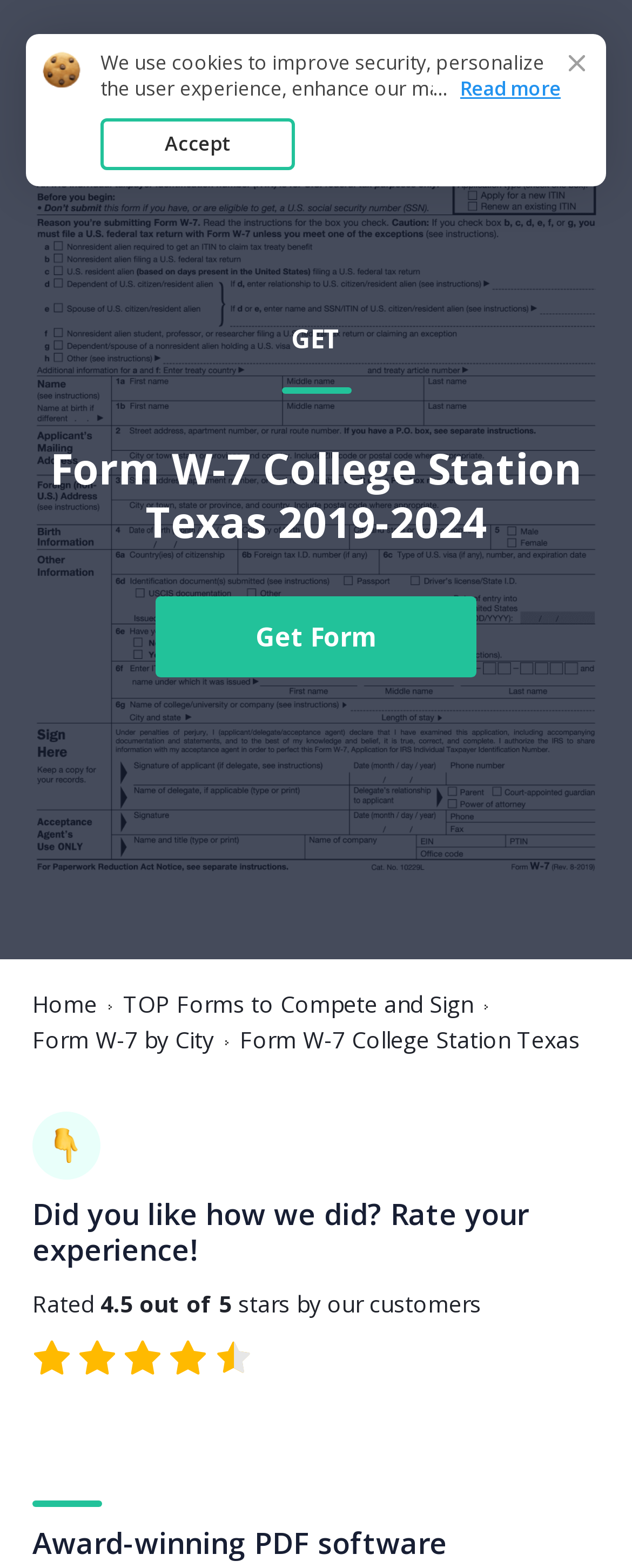Provide a thorough description of this webpage.

The webpage is about Form W-7 College Station Texas, with a prominent image of the form at the top, taking up almost the entire width of the page. Below the image, there is a link to "Form W 7" on the left side, and a small icon on the right side. 

The main content of the page is divided into sections. The first section has a heading "Form W-7 College Station Texas 2019-2024" and a link to "Get Form W-7 College Station Texas 2019-2024 Get Form" below it. There is also a "Get Form" button in this section.

On the top right side of the page, there are three links: "Home", "TOP Forms to Compete and Sign", and "Form W-7 by City". Below these links, there is a static text "Form W-7 College Station Texas".

The next section has a heading "Did you like how we did? Rate your experience!" and displays a rating of 4.5 out of 5 stars, as rated by the website's customers. 

Further down, there is a heading "Award-winning PDF software". At the very bottom of the page, there is a notice about the website's cookie policy, with a link to read more about it. There is also an "Accept" button to agree to the use of cookies.